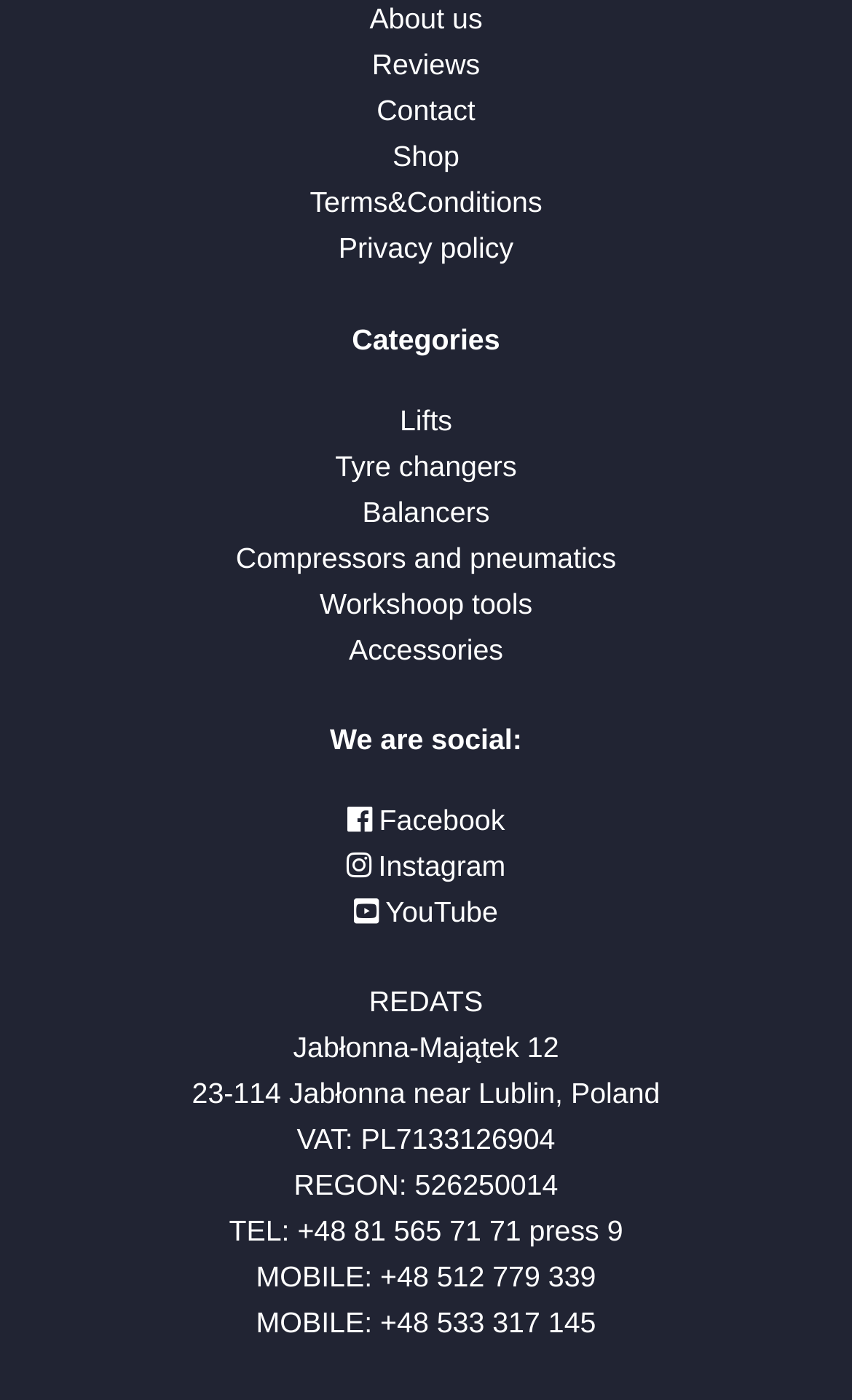What social media platforms is the company present on?
Provide a detailed and extensive answer to the question.

The social media platforms that the company is present on can be found in the middle section of the webpage, where a list of links is provided. The links include 'Facebook', 'Instagram', and 'YouTube', indicating that the company has a presence on these social media platforms.